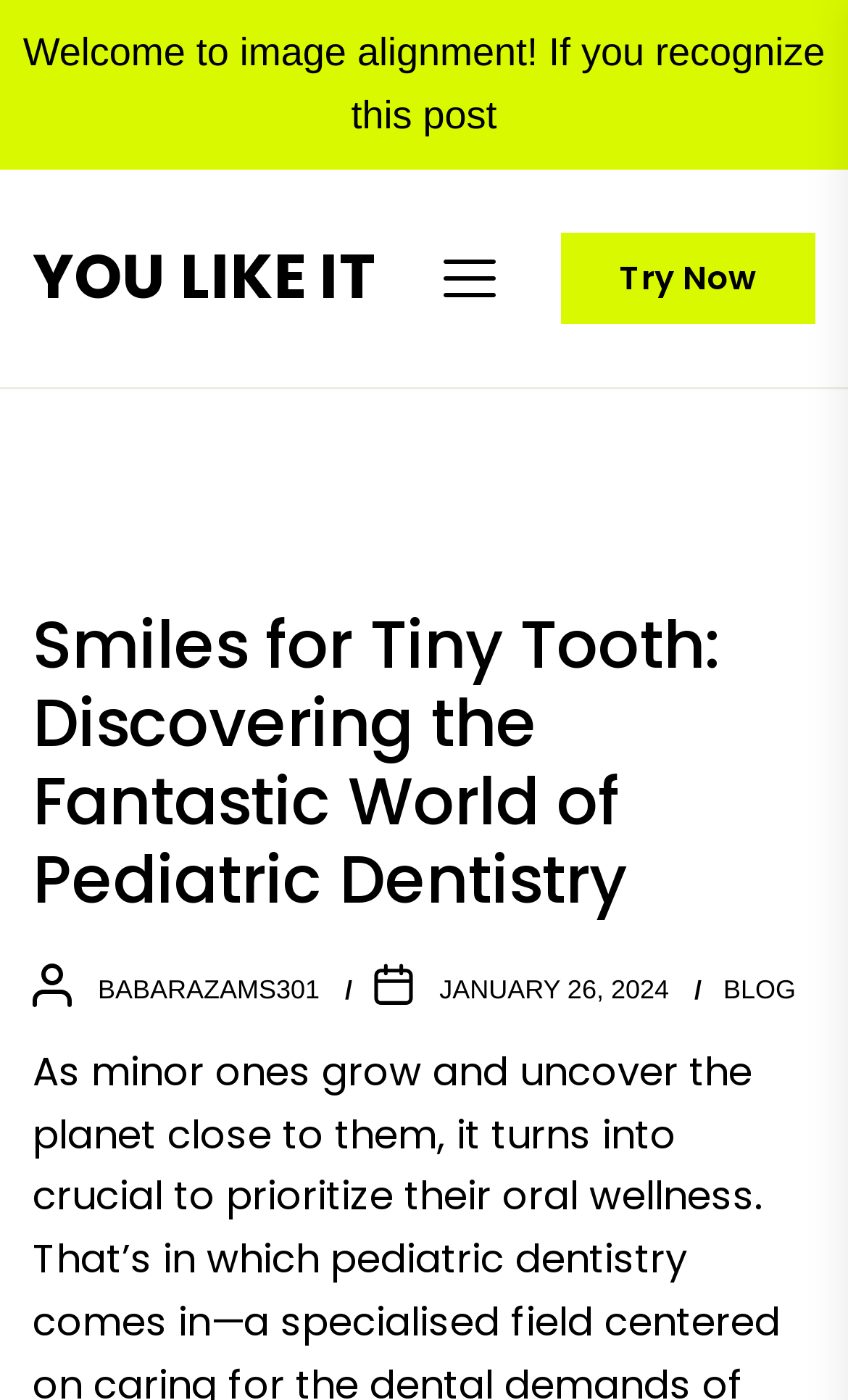Find the primary header on the webpage and provide its text.

Smiles for Tiny Tooth: Discovering the Fantastic World of Pediatric Dentistry